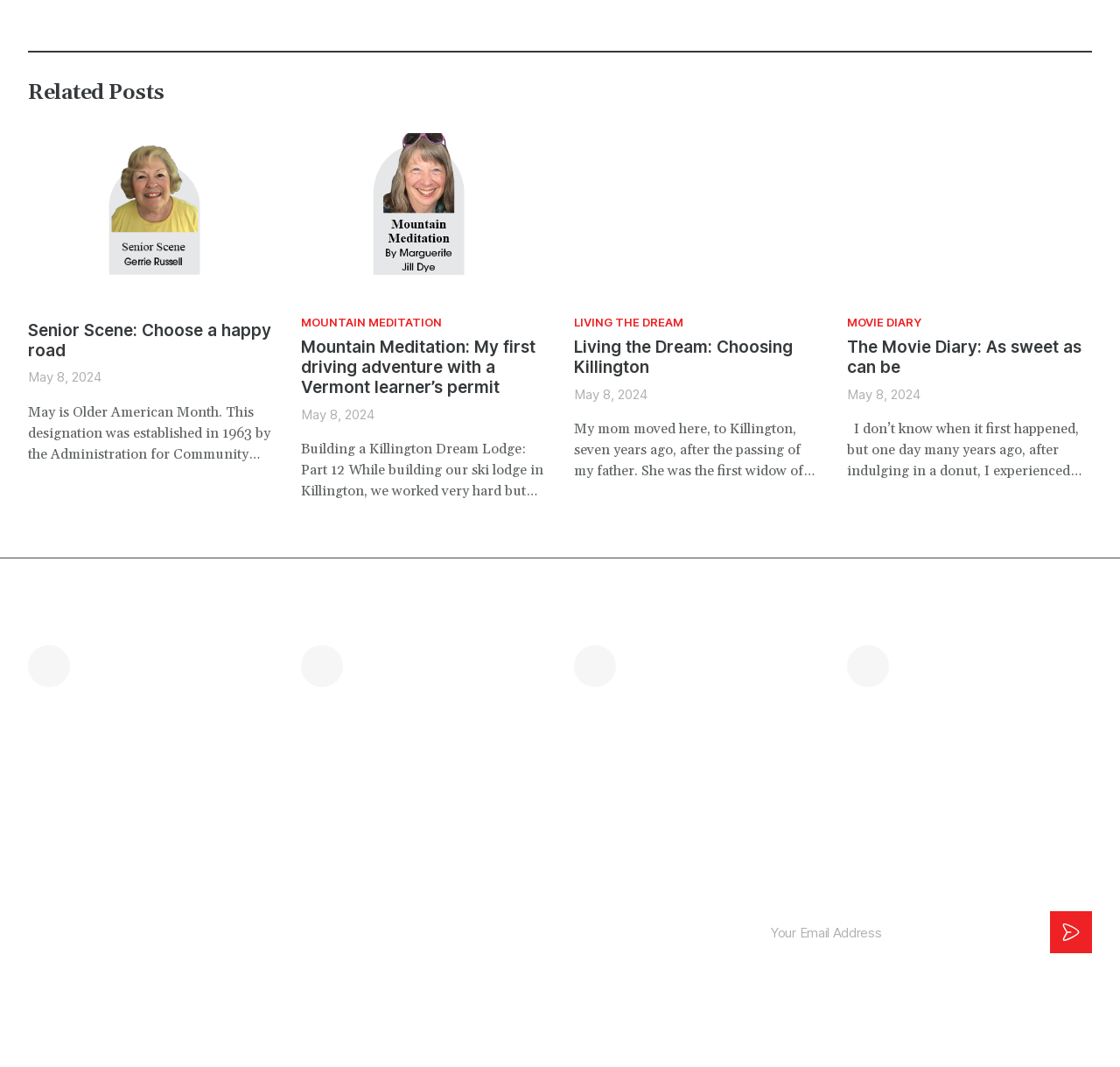Please determine the bounding box coordinates for the UI element described as: "Horoscopes".

[0.188, 0.811, 0.254, 0.829]